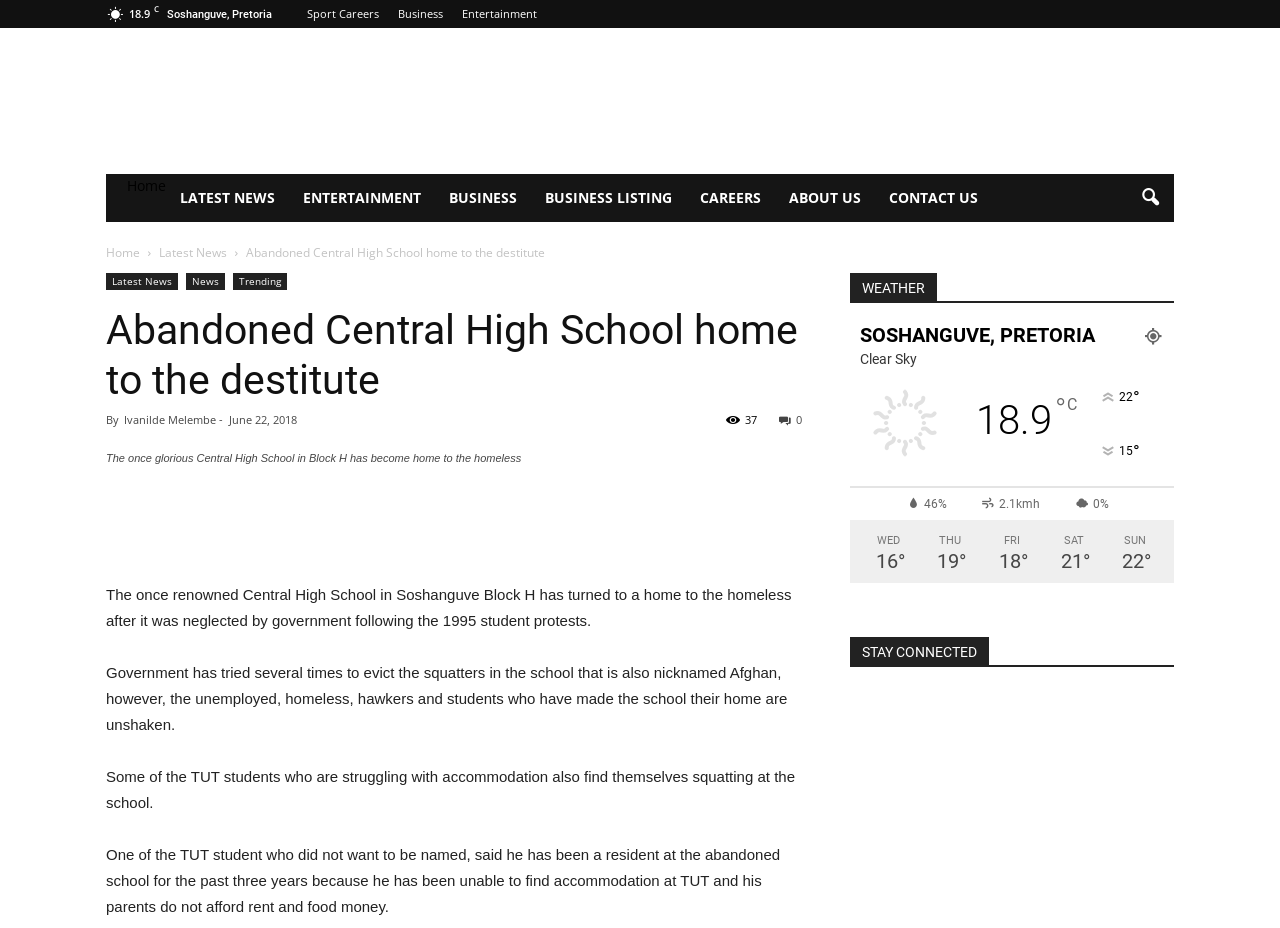What is the name of the school?
Carefully analyze the image and provide a thorough answer to the question.

I found the name of the school by reading the article on the webpage, which mentions 'The once renowned Central High School in Soshanguve Block H has turned to a home to the homeless after it was neglected by government following the 1995 student protests.'